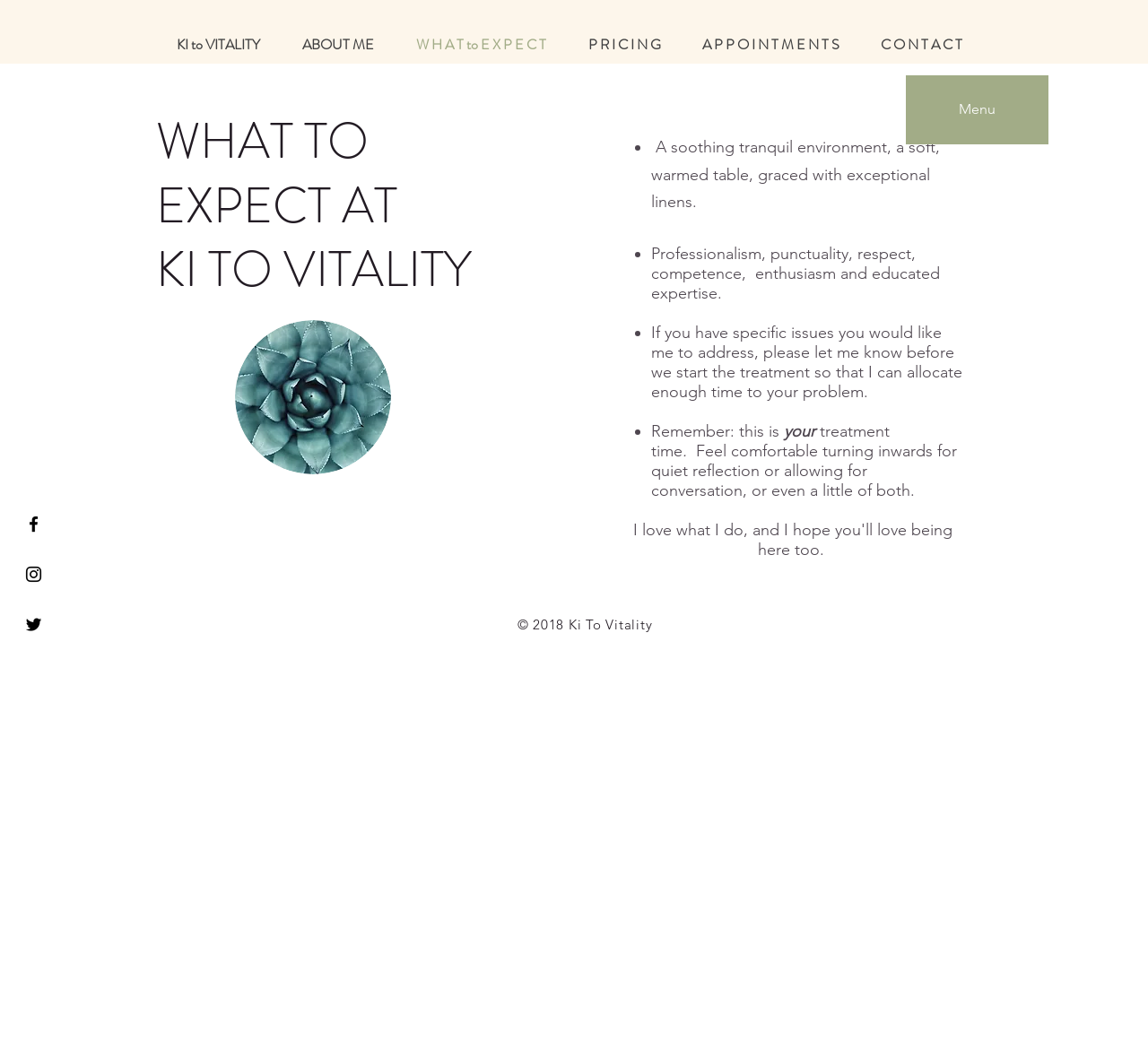Please indicate the bounding box coordinates for the clickable area to complete the following task: "Visit the 'ABOUT ME' page". The coordinates should be specified as four float numbers between 0 and 1, i.e., [left, top, right, bottom].

[0.252, 0.025, 0.351, 0.06]